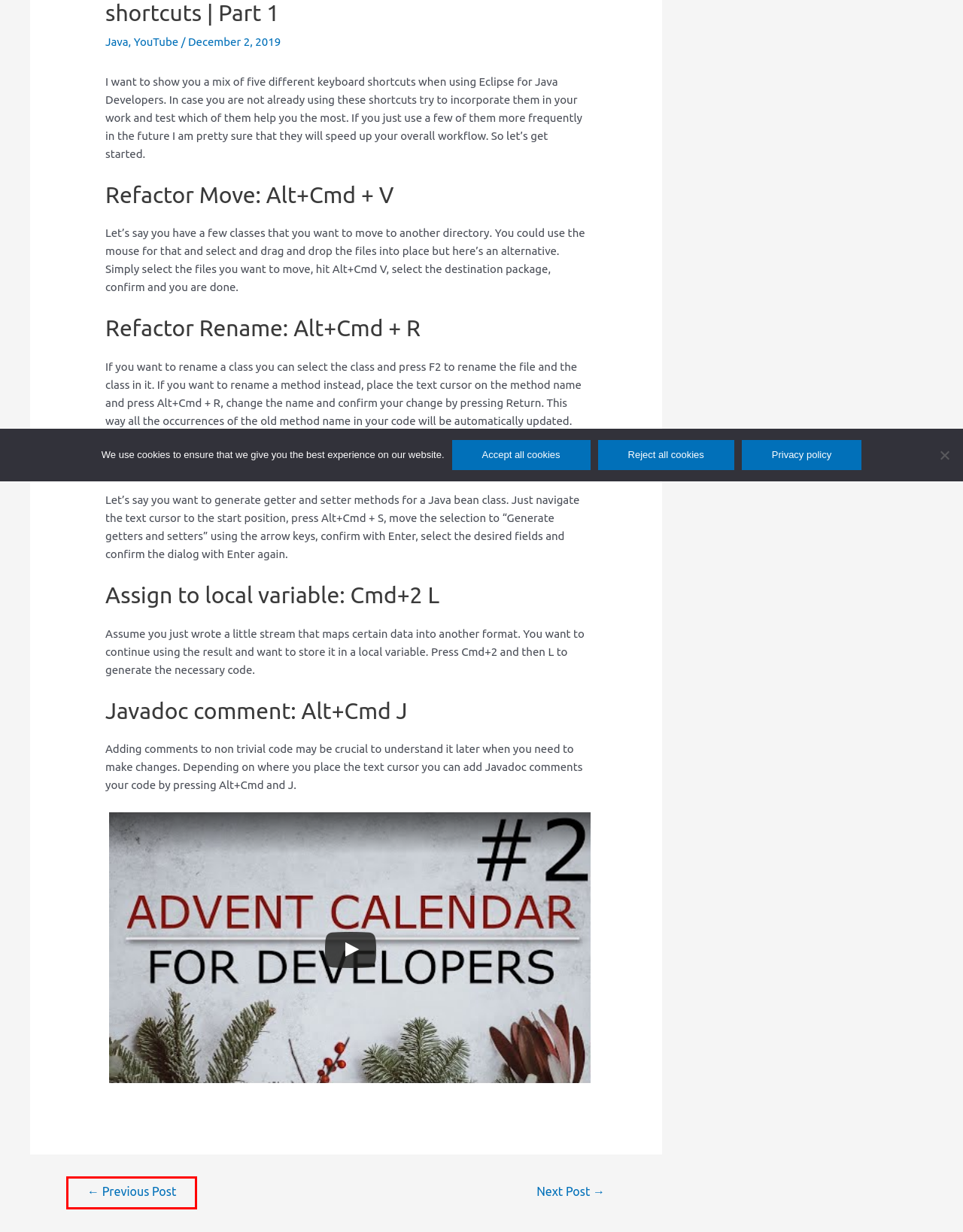You are presented with a screenshot of a webpage containing a red bounding box around an element. Determine which webpage description best describes the new webpage after clicking on the highlighted element. Here are the candidates:
A. Contact | Chris Schenk
B. Eclipse for Java developers: Keyboard shortcuts | Part 2 | Chris Schenk
C. Python: Setting up a webserver fast | Chris Schenk
D. Datenschutzerklärung | Chris Schenk
E. Java Archives | Chris Schenk
F. Privacy Policy | Chris Schenk
G. About | Chris Schenk
H. Impressum | Chris Schenk

C